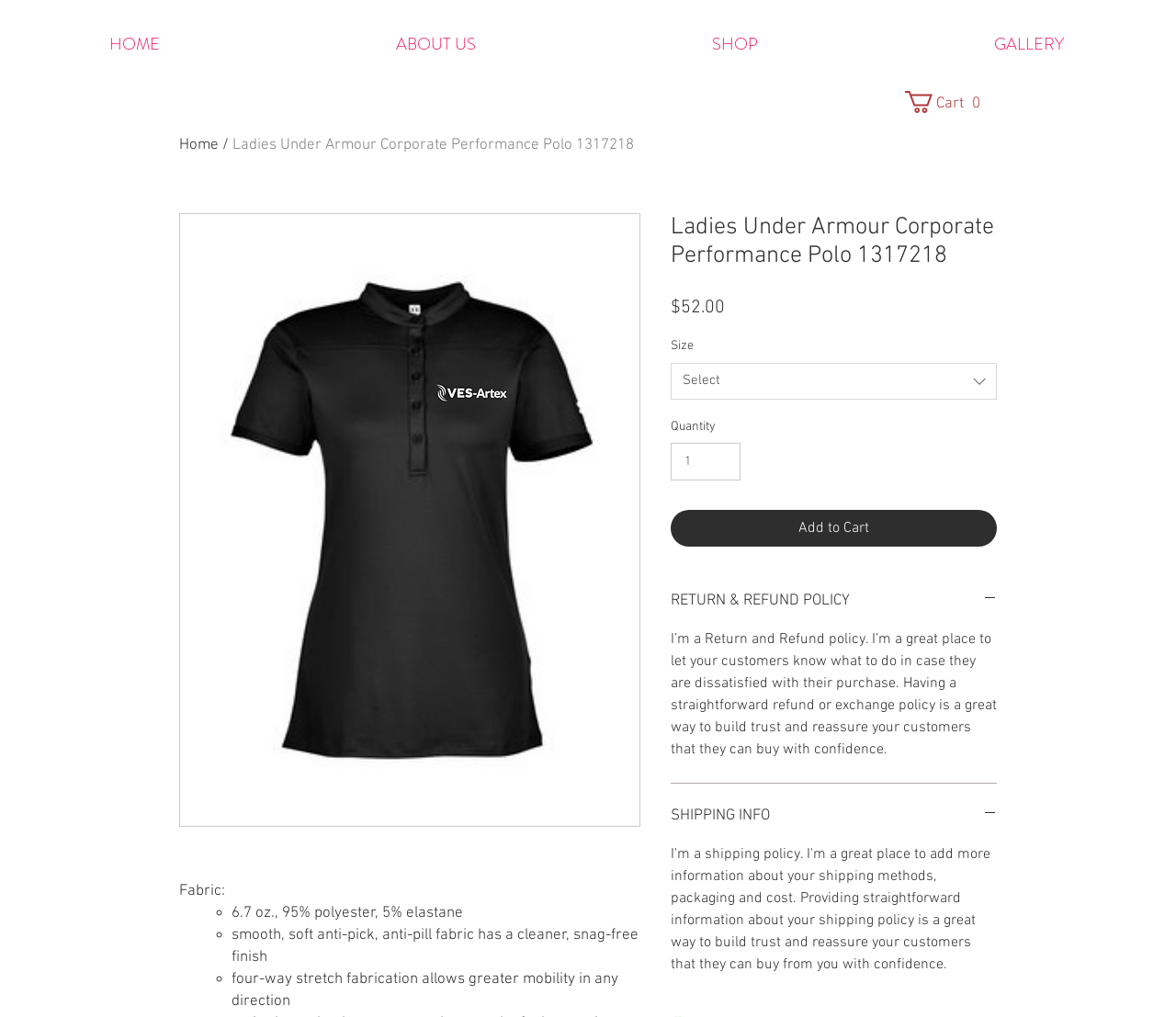Determine the bounding box for the described HTML element: "SHIPPING INFO". Ensure the coordinates are four float numbers between 0 and 1 in the format [left, top, right, bottom].

[0.57, 0.792, 0.848, 0.814]